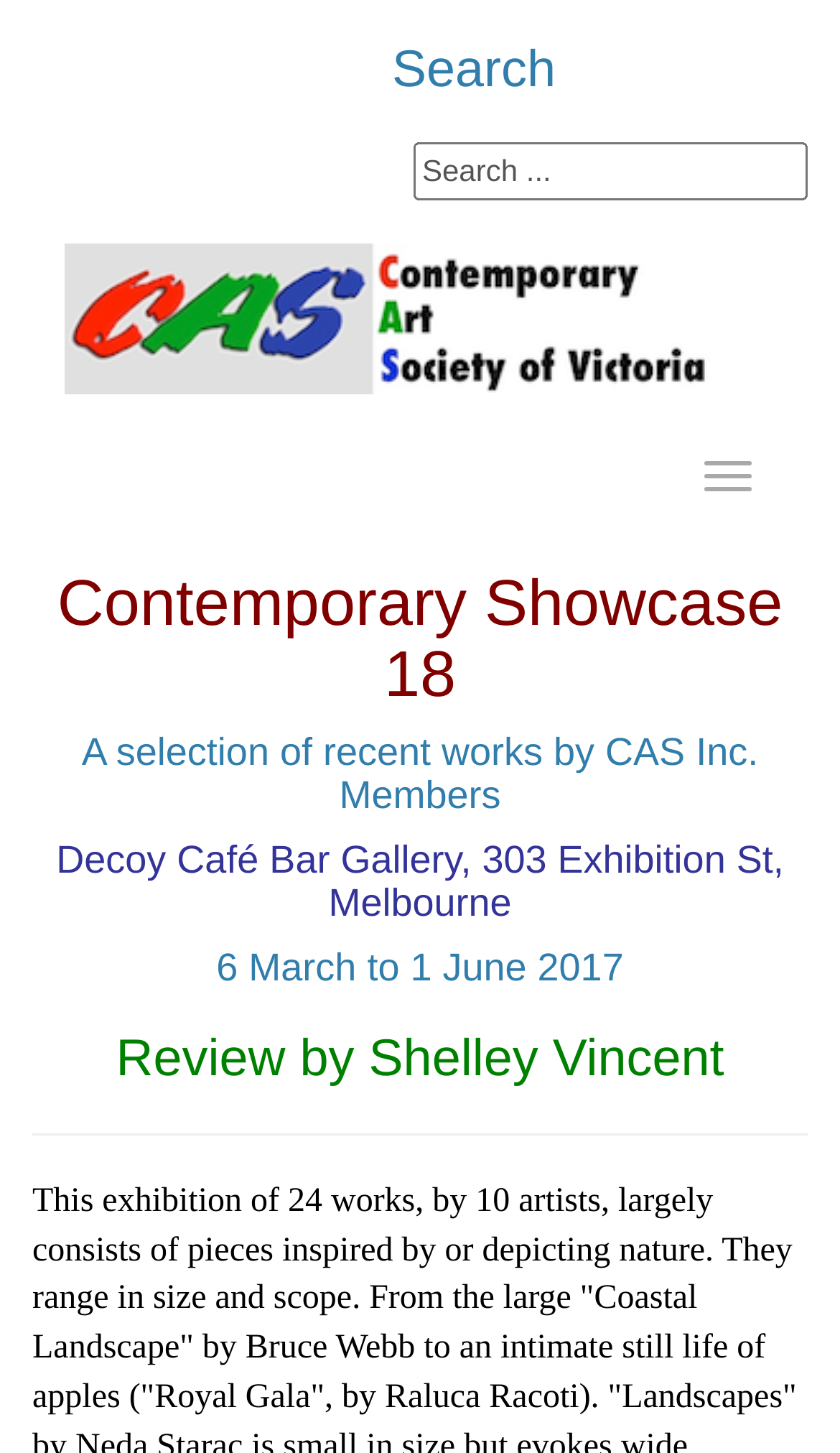Who wrote the review?
Please provide a single word or phrase answer based on the image.

Shelley Vincent